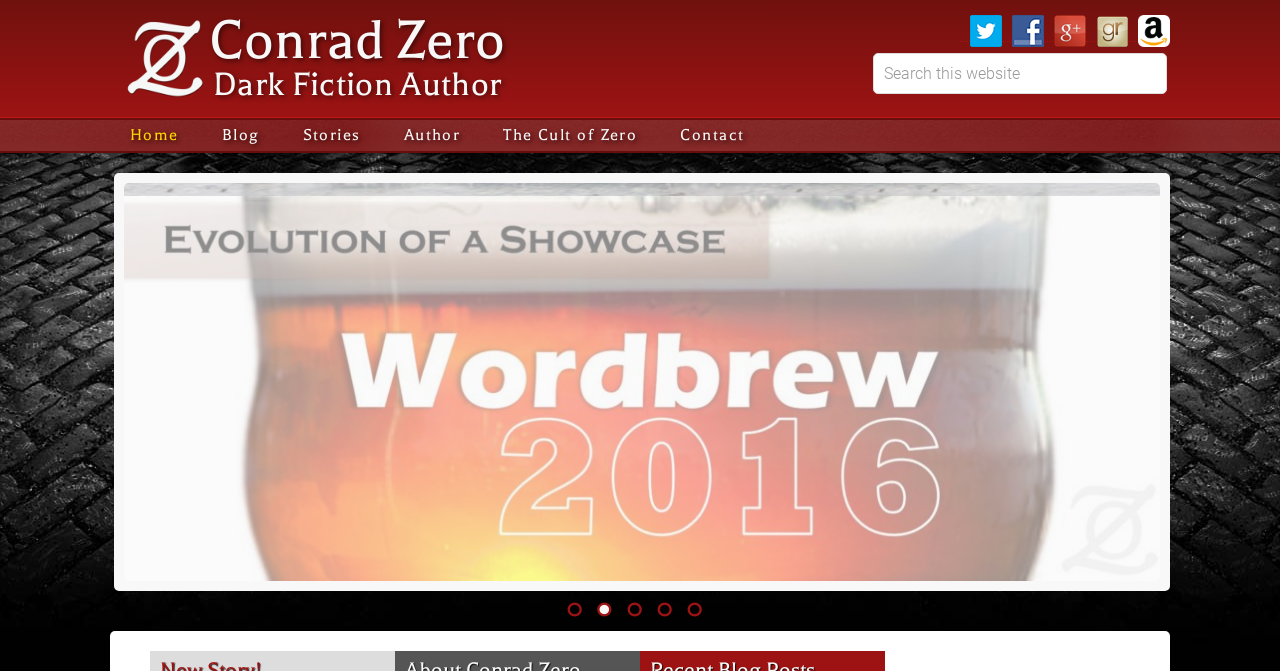How many pagination links are there?
Please craft a detailed and exhaustive response to the question.

I found the pagination links at the bottom of the webpage, which are numbered from 1 to 5, so there are 5 pagination links.